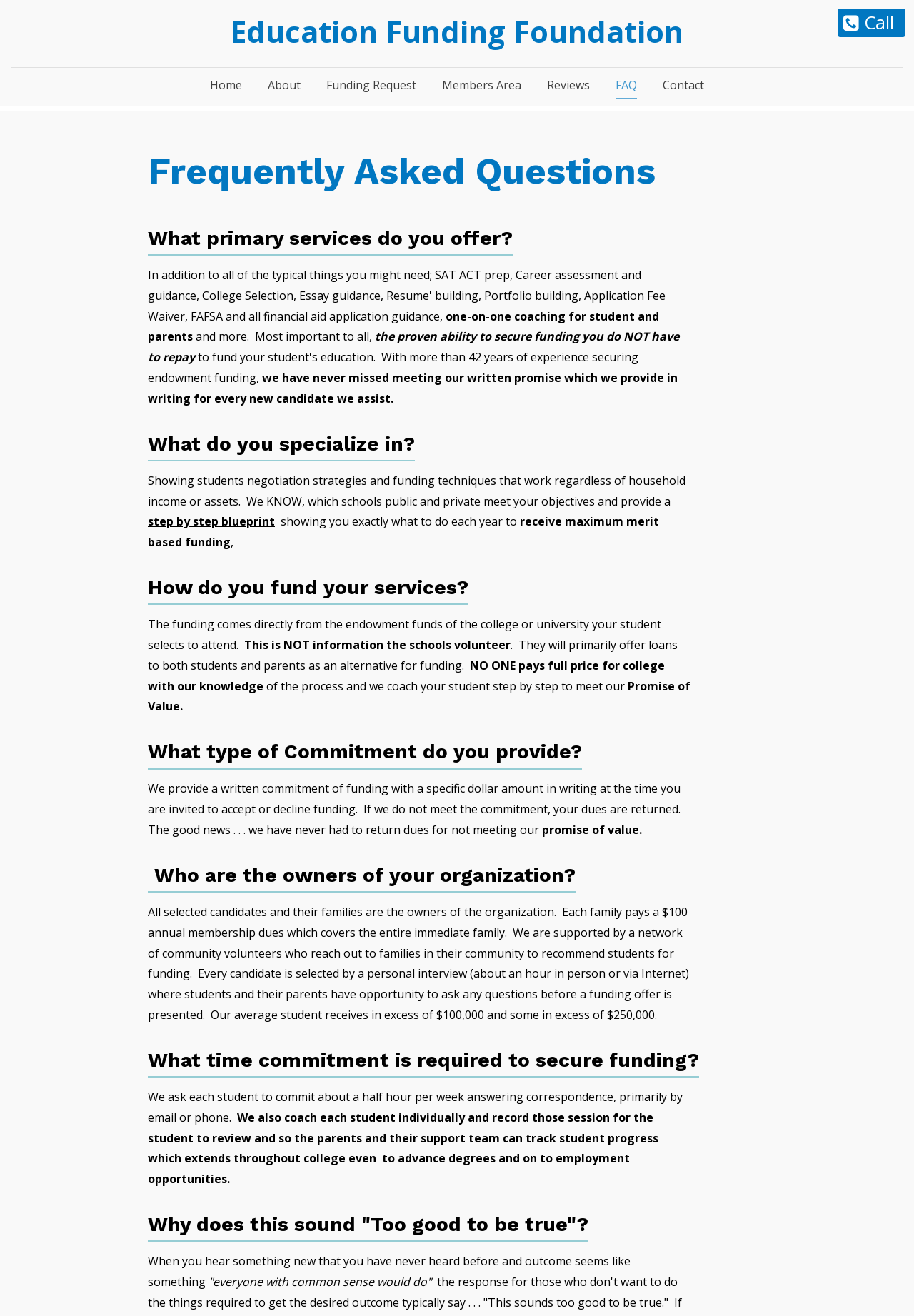Provide a short, one-word or phrase answer to the question below:
What is the average funding received by students?

Over $100,000